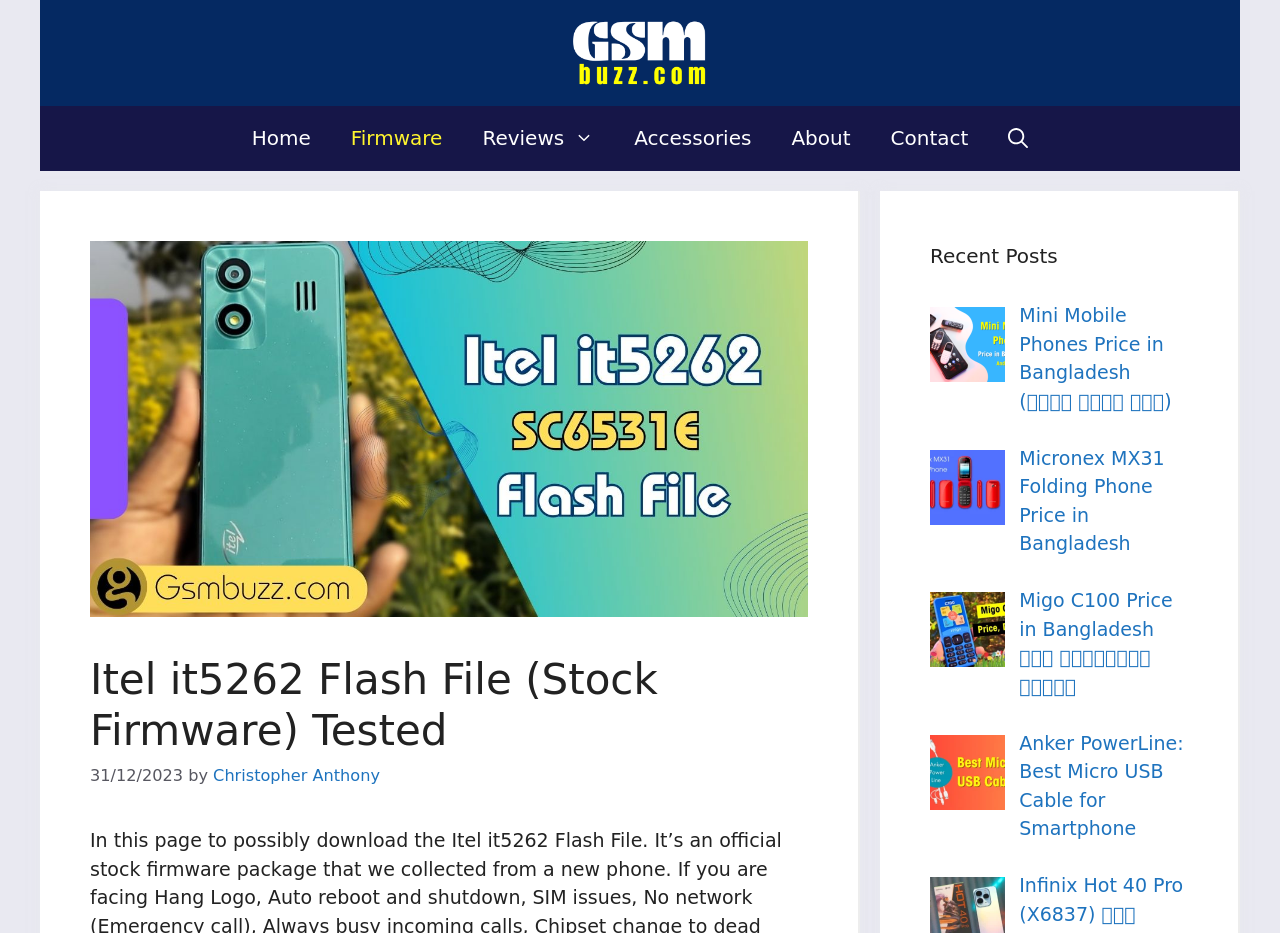Please determine the bounding box coordinates of the element to click in order to execute the following instruction: "Click the 'Home' link". The coordinates should be four float numbers between 0 and 1, specified as [left, top, right, bottom].

[0.181, 0.114, 0.258, 0.184]